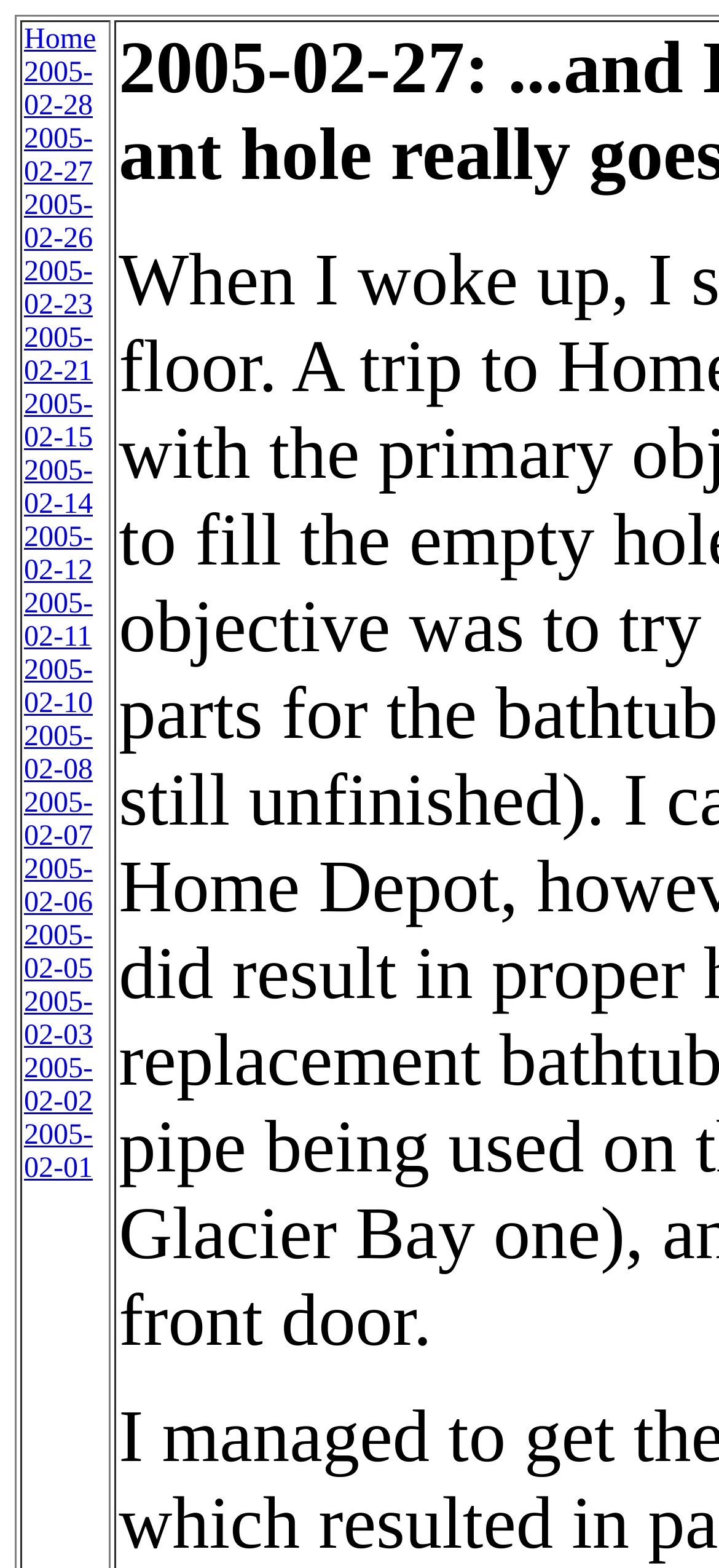Find the bounding box coordinates of the element to click in order to complete this instruction: "view 2005-02-01". The bounding box coordinates must be four float numbers between 0 and 1, denoted as [left, top, right, bottom].

[0.033, 0.714, 0.129, 0.755]